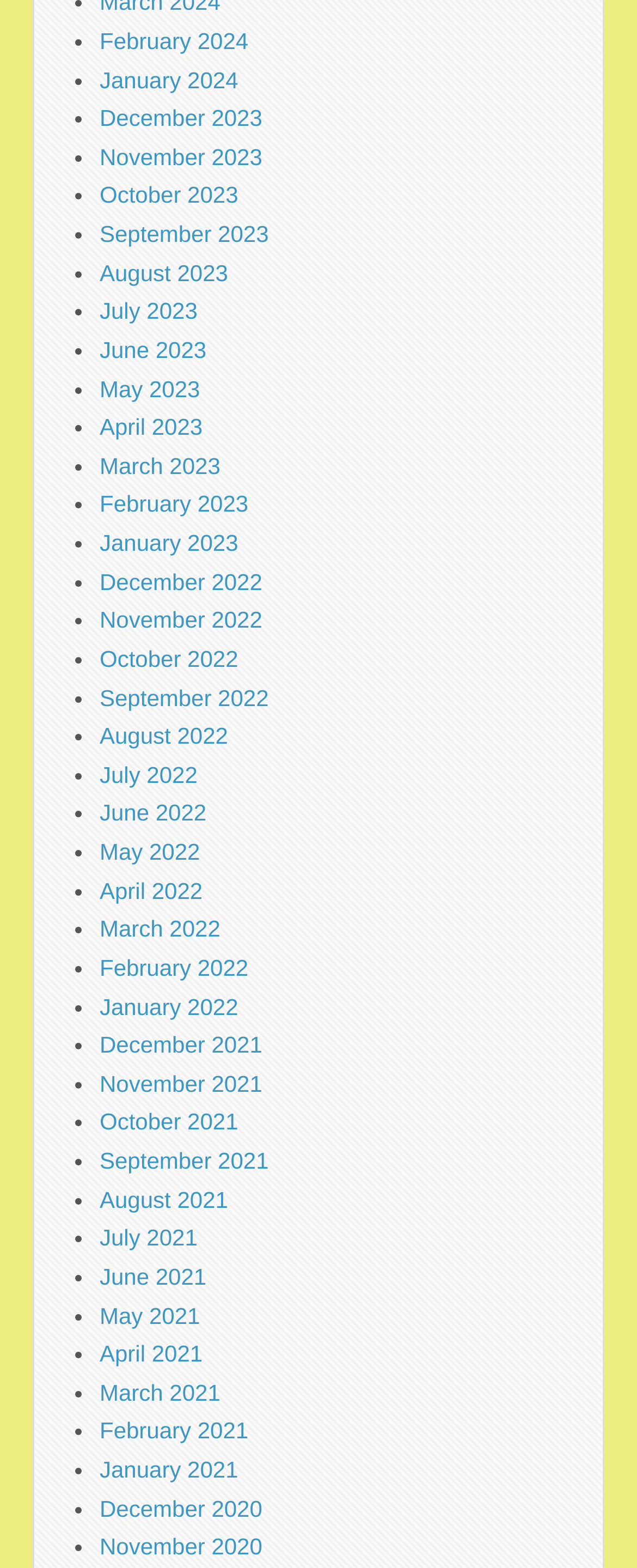Locate the bounding box coordinates of the segment that needs to be clicked to meet this instruction: "View January 2023".

[0.156, 0.338, 0.374, 0.354]